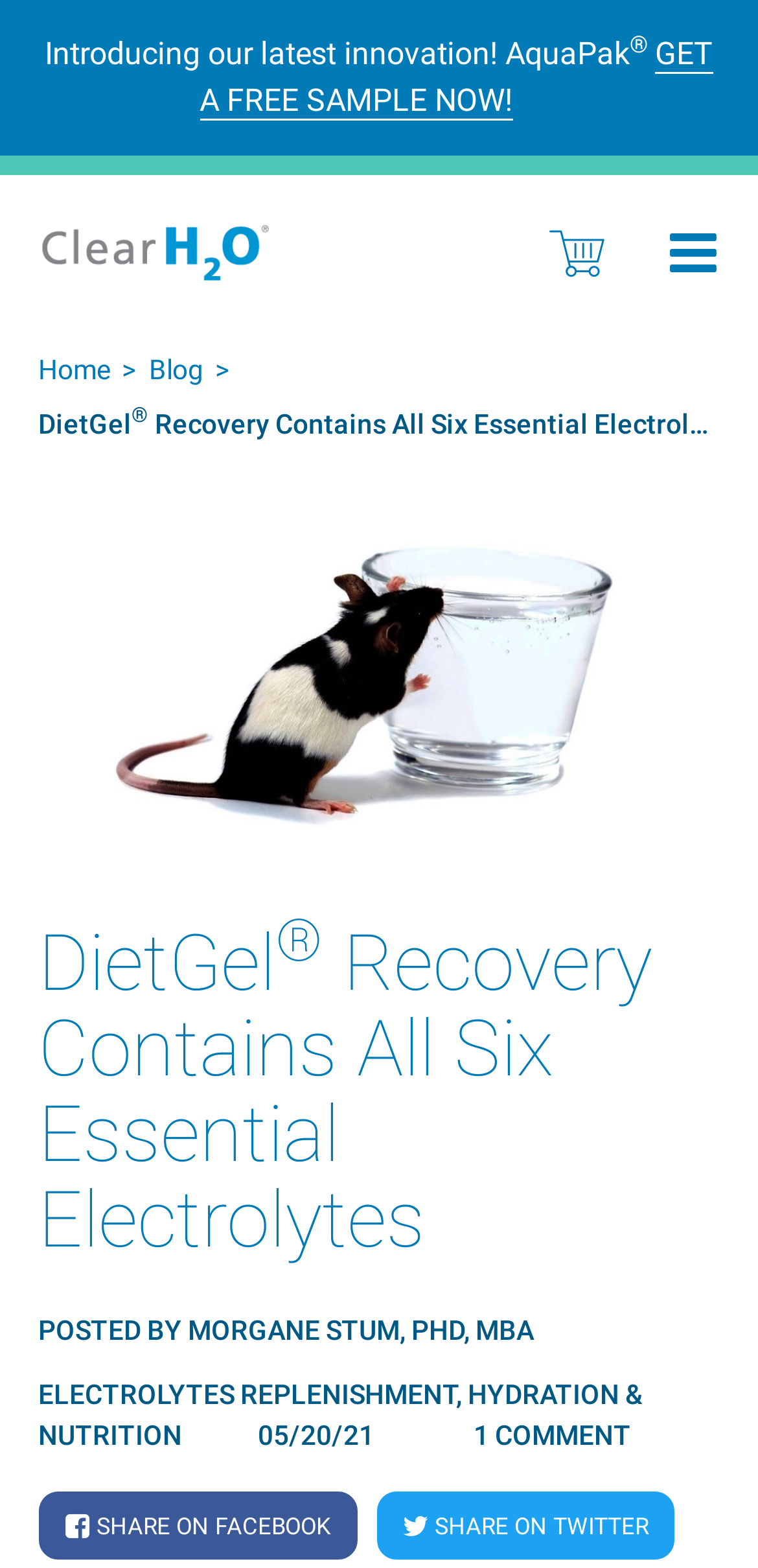Find the bounding box coordinates of the clickable area that will achieve the following instruction: "View cart".

[0.704, 0.134, 0.817, 0.188]